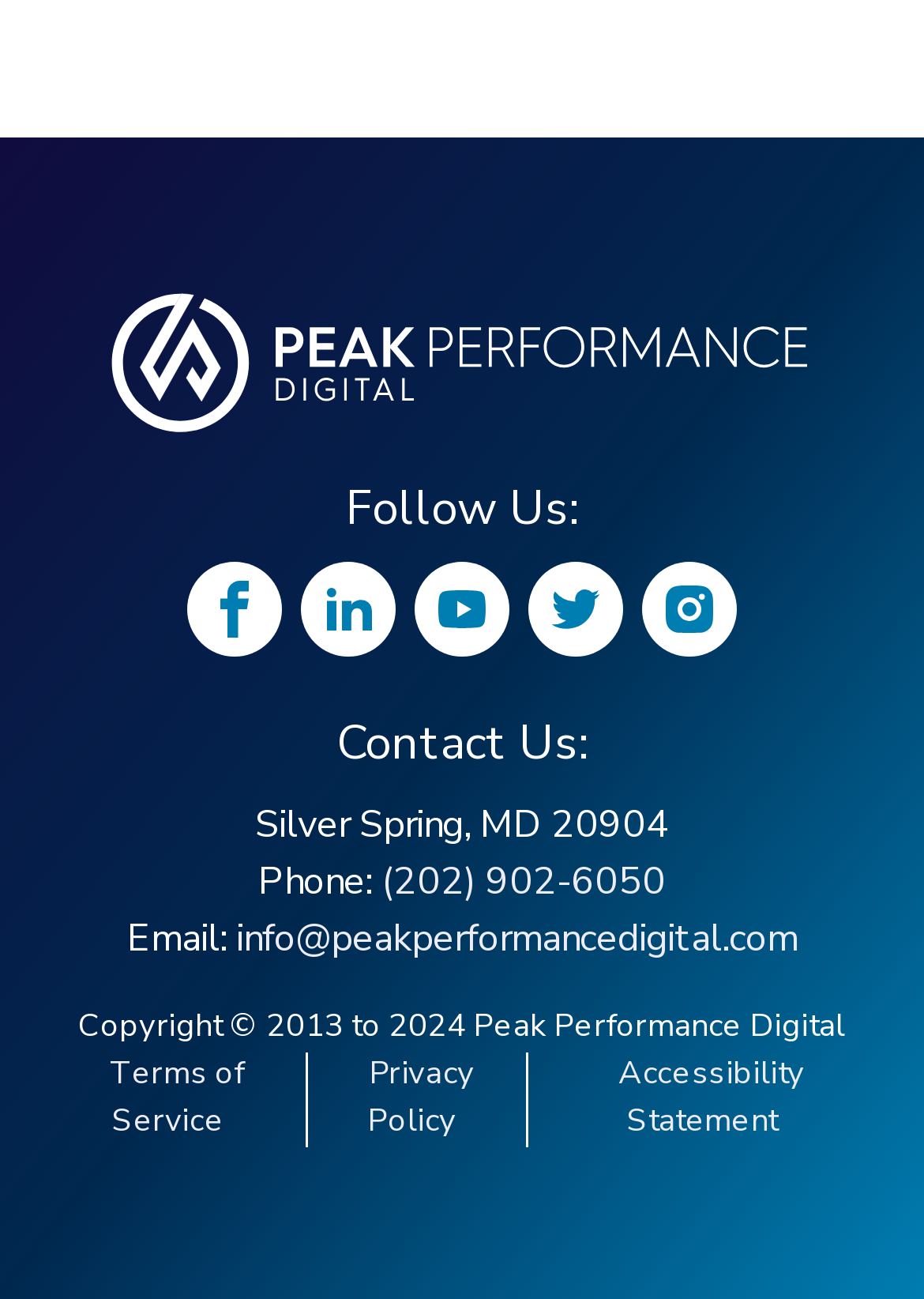Locate the bounding box coordinates for the element described below: "Follow us on YouTube". The coordinates must be four float values between 0 and 1, formatted as [left, top, right, bottom].

[0.449, 0.432, 0.551, 0.505]